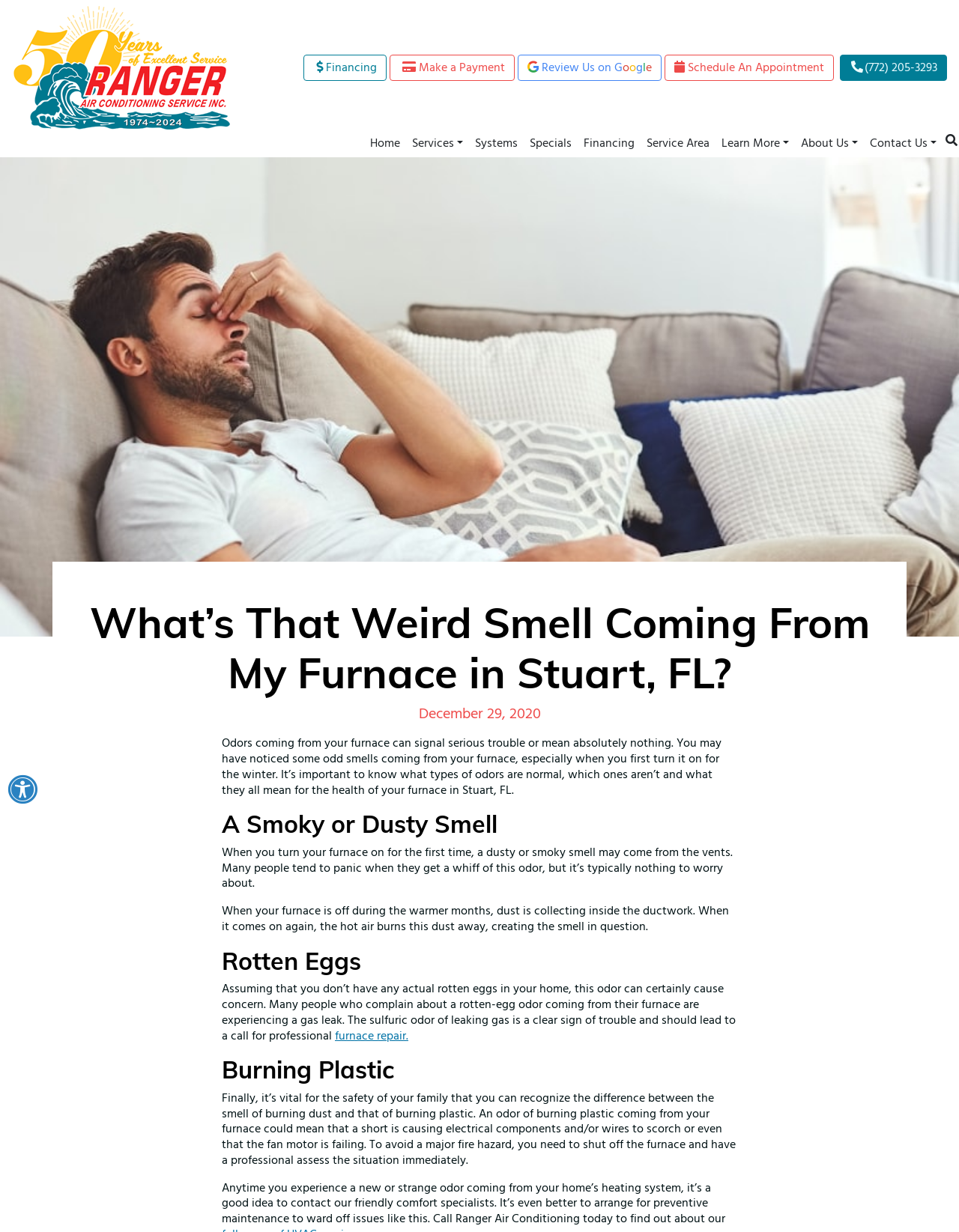What is the company name on the logo?
Based on the image, answer the question with a single word or brief phrase.

Ranger